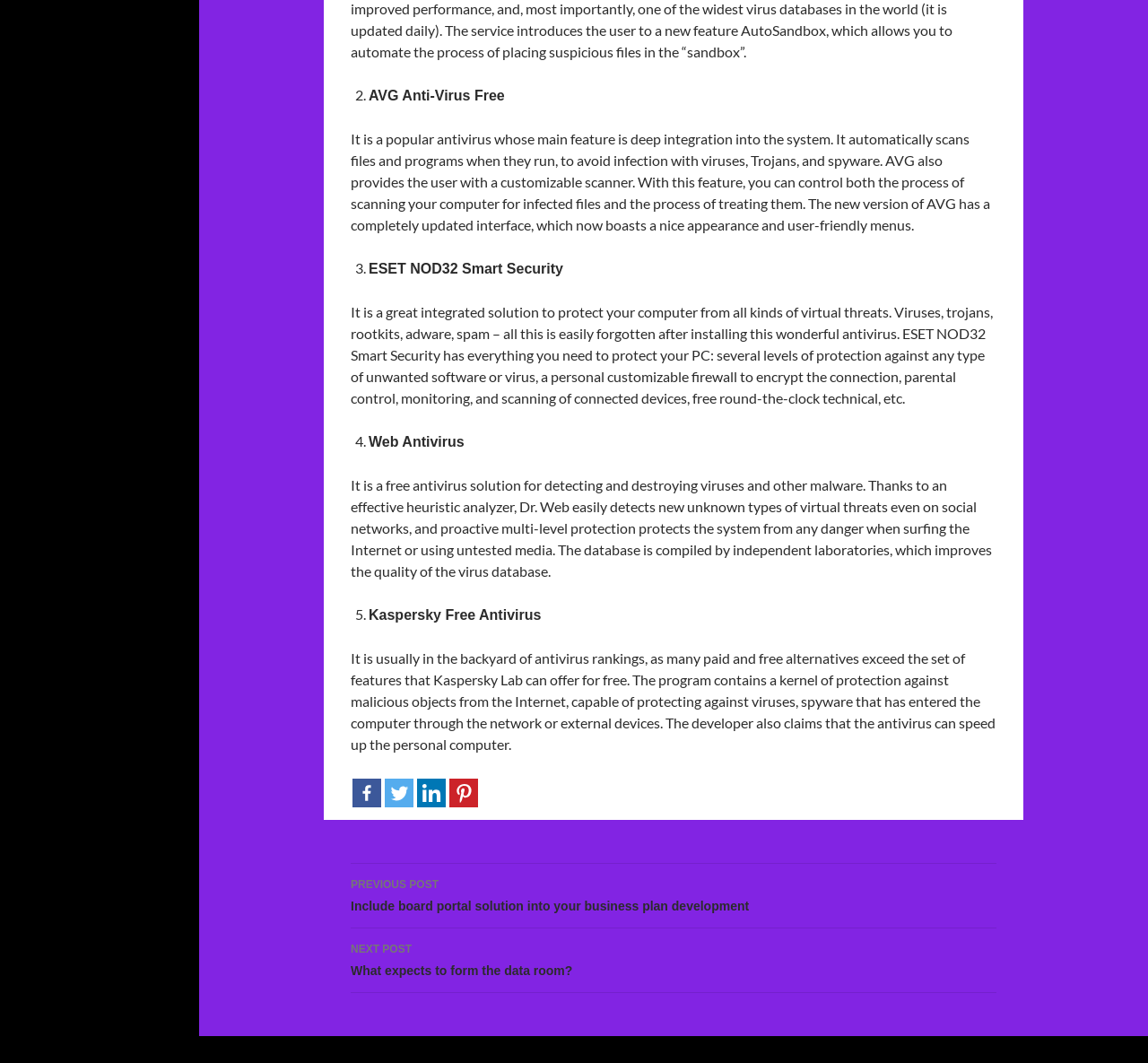Identify the bounding box for the UI element described as: "HOME". Ensure the coordinates are four float numbers between 0 and 1, formatted as [left, top, right, bottom].

None